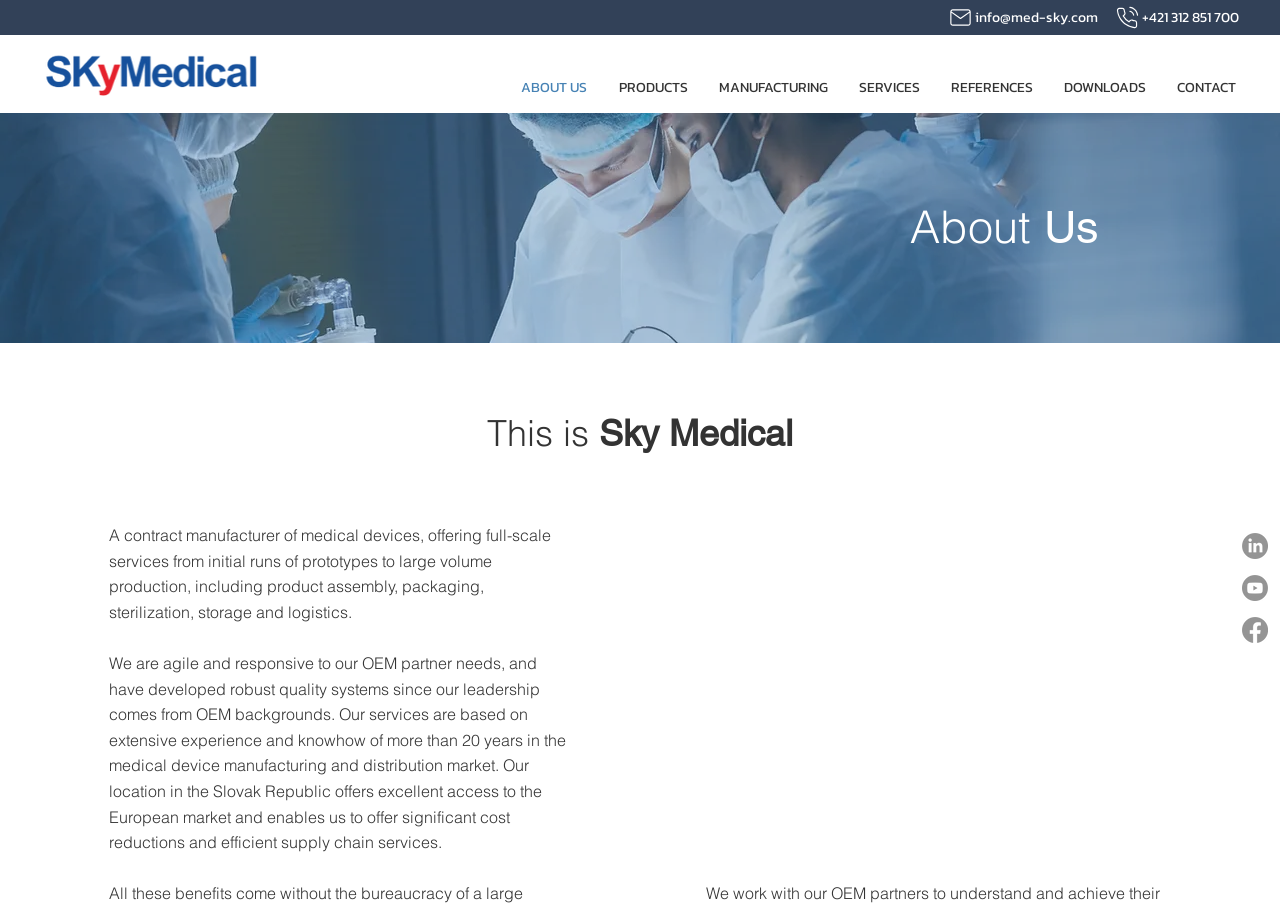What services does the company offer?
Answer the question with a single word or phrase, referring to the image.

Full-scale services